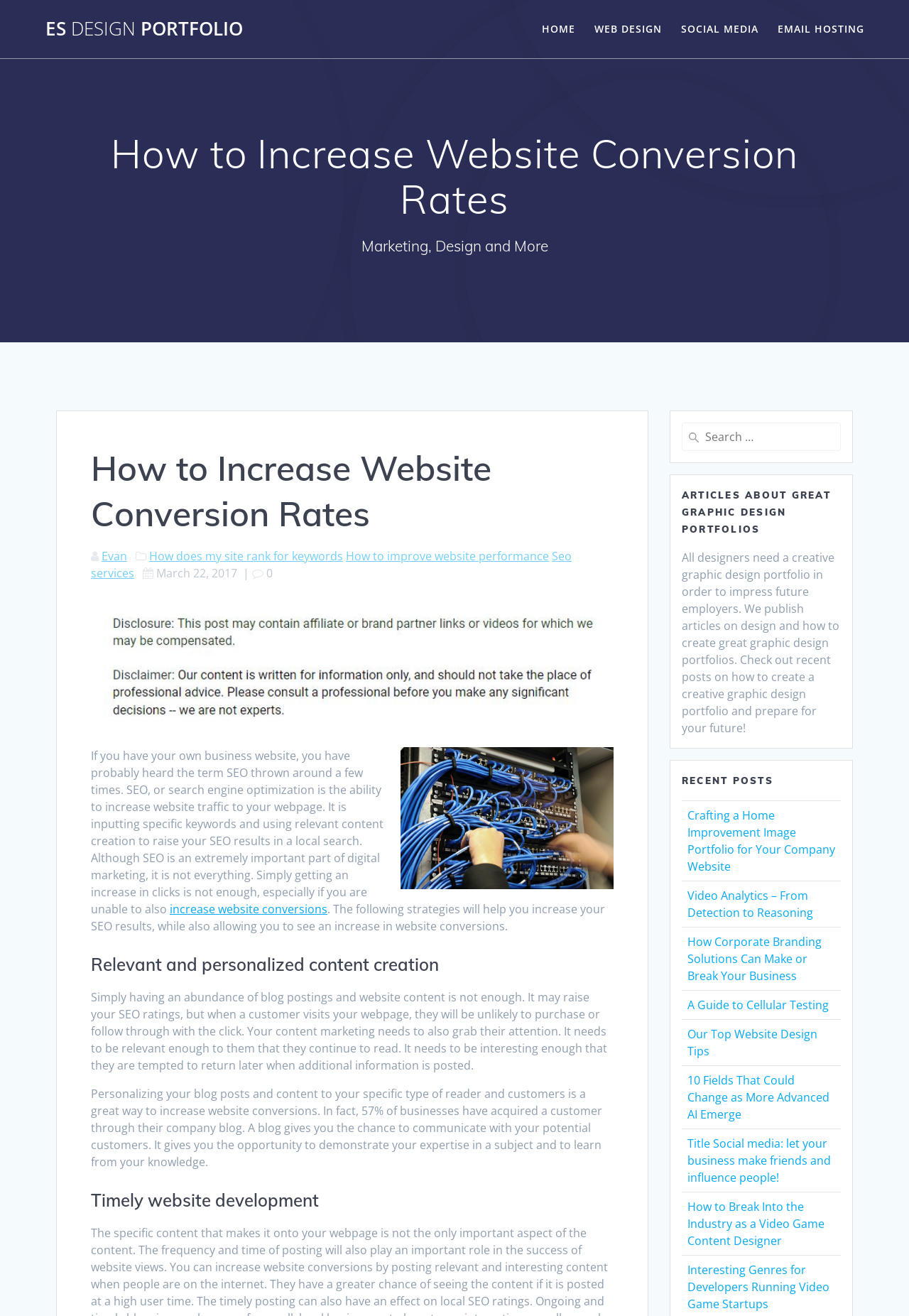What is the recommended approach to content creation?
Ensure your answer is thorough and detailed.

The webpage emphasizes the importance of creating personalized and relevant content that grabs the attention of customers. It suggests that simply having an abundance of blog postings and website content is not enough, and that content should be tailored to the specific type of reader and customer.